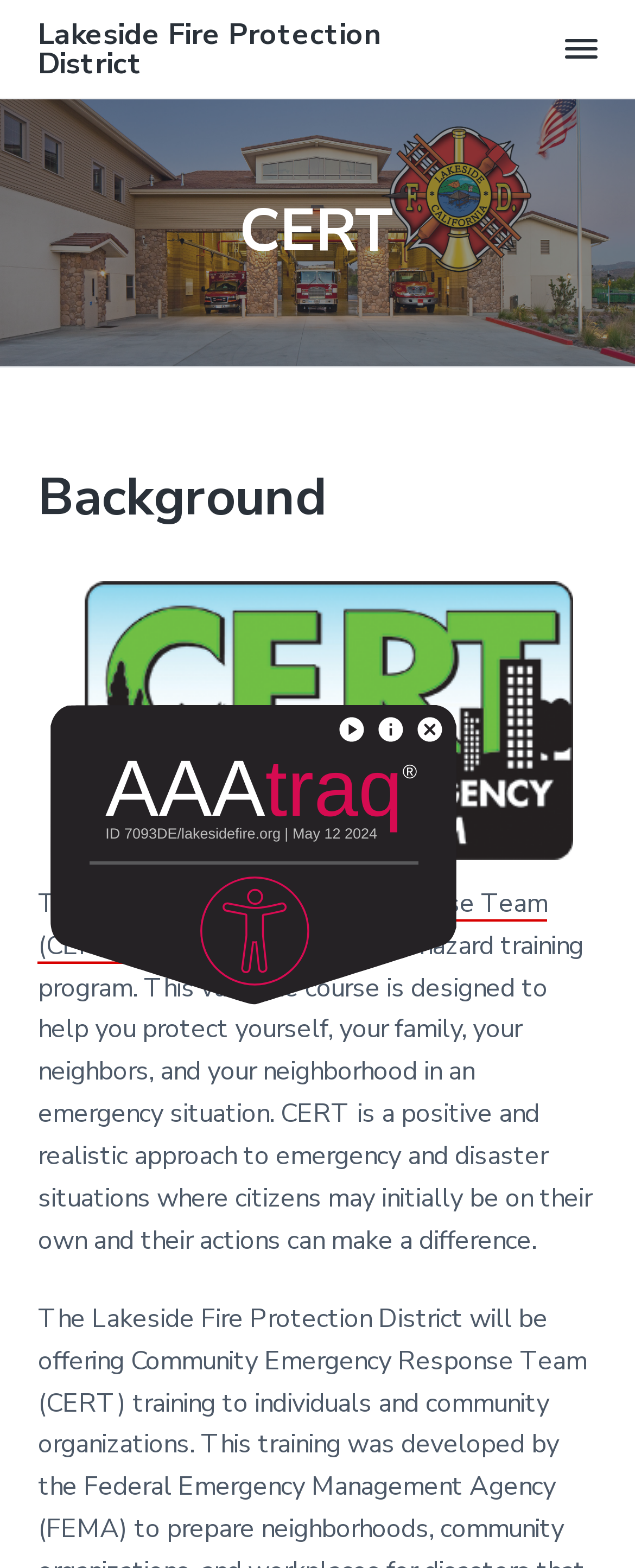Explain the webpage in detail.

The webpage is about the CERT program offered by the Lakeside Fire Protection District. At the top left corner, there are three "Skip to" links, allowing users to navigate to primary navigation, main content, or footer. Below these links, a prominent link to the Lakeside Fire Protection District is displayed. 

On the top right side, there is a button with no label. 

The main content is divided into sections, with a heading "CERT" at the top. Below the "CERT" heading, there is a subheading "Background". 

To the right of the "Background" subheading, there is a figure containing an image related to CERT, taking up a significant portion of the page. 

Below the image, there is a paragraph of text describing the CERT program, which is an all-risk, all-hazard training program designed to help individuals protect themselves, their families, and their neighborhoods in emergency situations. 

Additionally, there is a link to more information about the Community Emergency Response Team (CERT) program, which opens in a new tab. 

At the bottom of the page, there is an iframe containing an "AAA traq shield".